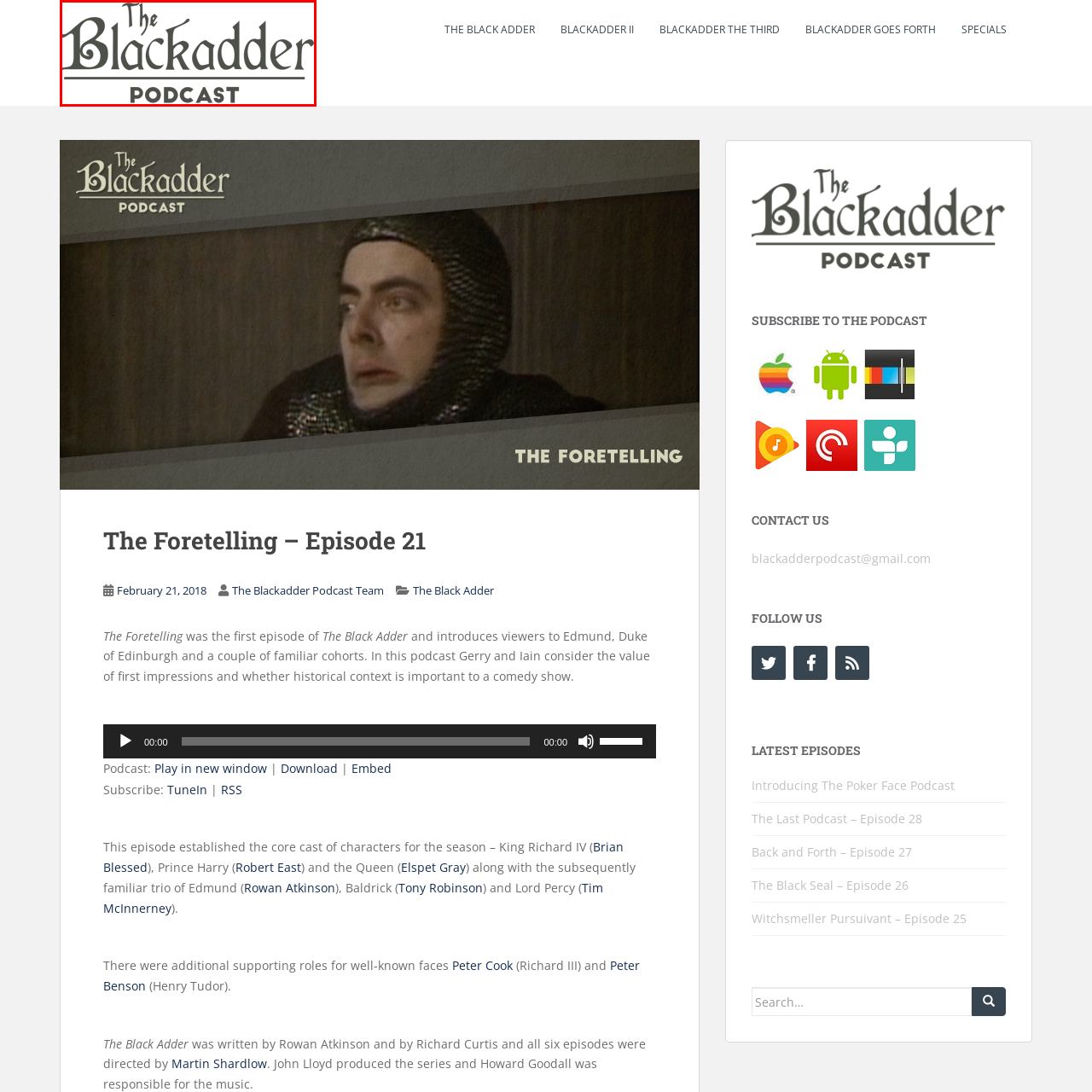Elaborate on the contents of the image marked by the red border.

The image features the stylized logo for "The Blackadder Podcast," showcasing a classic and elegant font. The title "The Blackadder" is prominently displayed at the top, with a whimsical script enhancing its visual appeal. Below it, the word "PODCAST" is presented in a more straightforward, bold type, emphasizing the show's focus. This logo represents a podcast dedicated to discussing the iconic British television series "Blackadder," inviting fans to engage with the content and explore the comedic depth of the show.